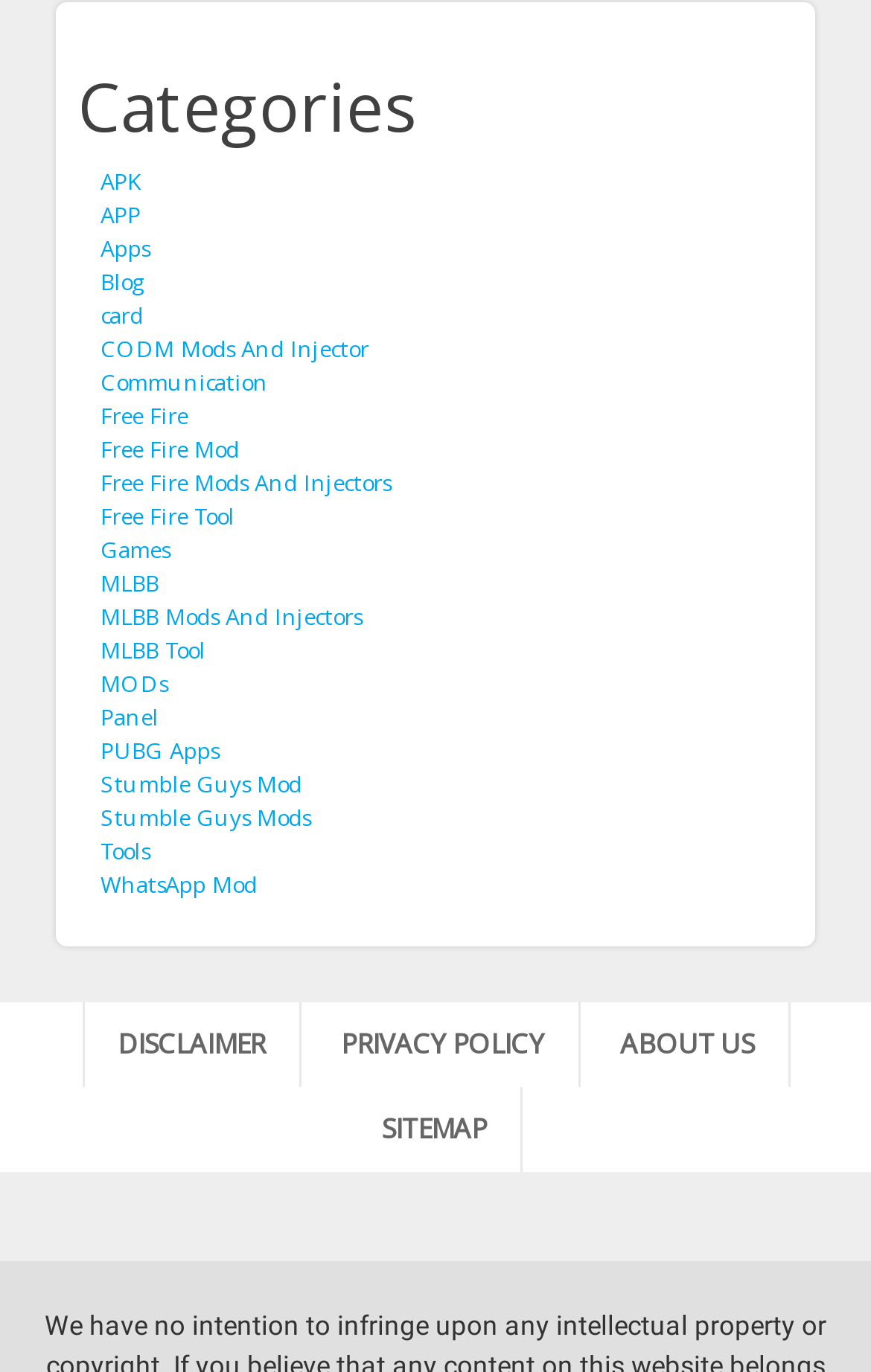Using the webpage screenshot and the element description Free Fire Mods And Injectors, determine the bounding box coordinates. Specify the coordinates in the format (top-left x, top-left y, bottom-right x, bottom-right y) with values ranging from 0 to 1.

[0.115, 0.34, 0.449, 0.362]